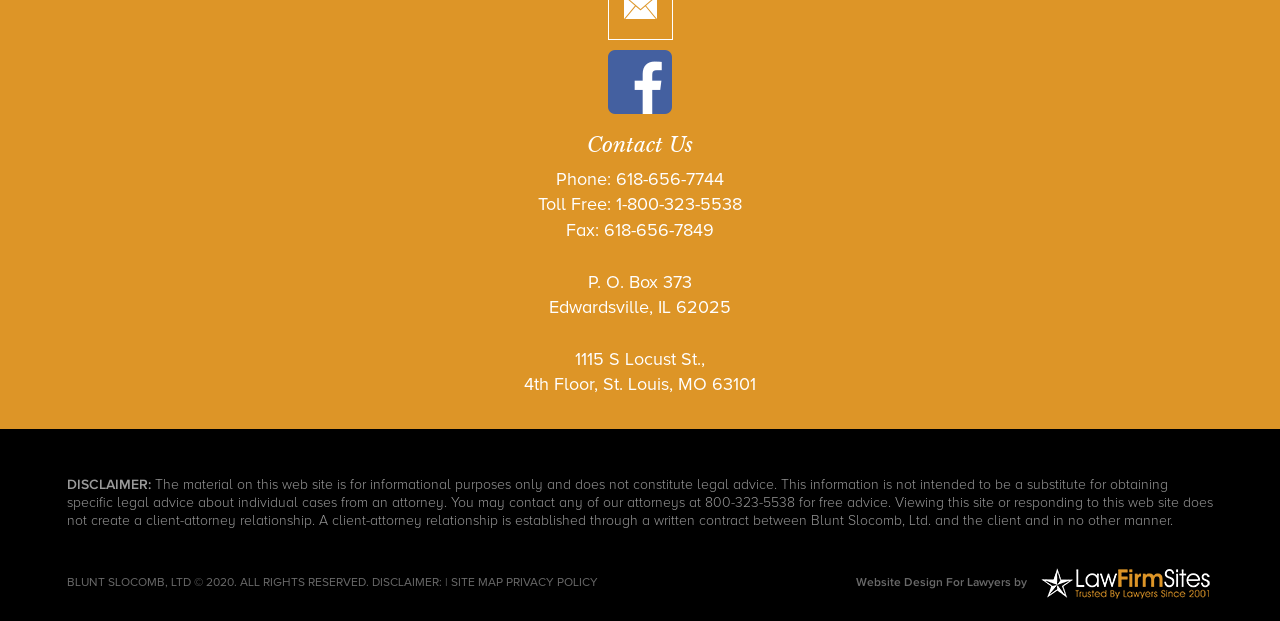Please provide the bounding box coordinates in the format (top-left x, top-left y, bottom-right x, bottom-right y). Remember, all values are floating point numbers between 0 and 1. What is the bounding box coordinate of the region described as: 618-656-7744

[0.481, 0.27, 0.566, 0.305]